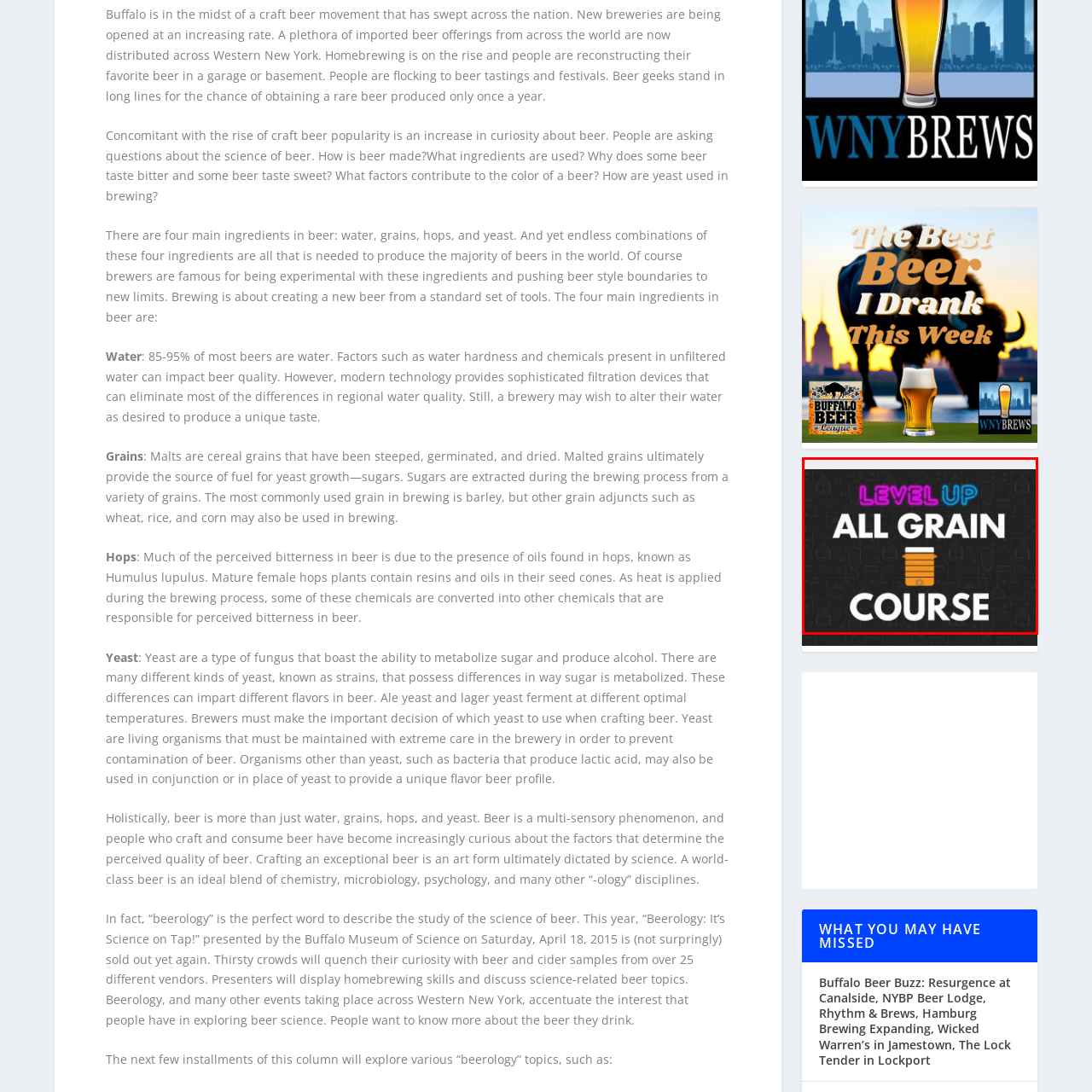What is the focus of the brewing course?
Pay attention to the image within the red bounding box and answer using just one word or a concise phrase.

All-grain brewing methods